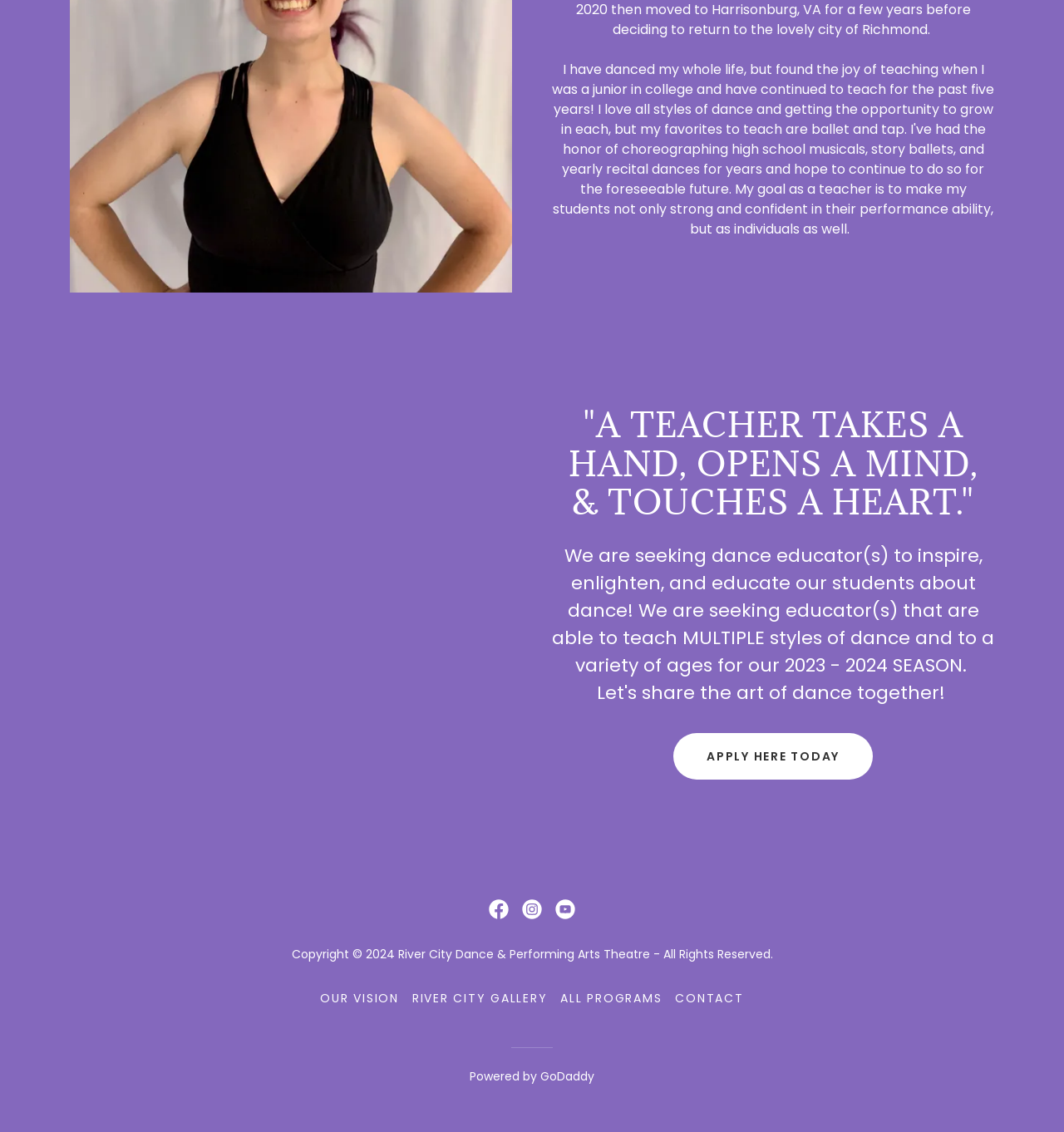What is the copyright year?
Provide an in-depth and detailed answer to the question.

The copyright year is mentioned in the StaticText element at the bottom of the page, which states 'Copyright © 2024 River City Dance & Performing Arts Theatre - All Rights Reserved.'